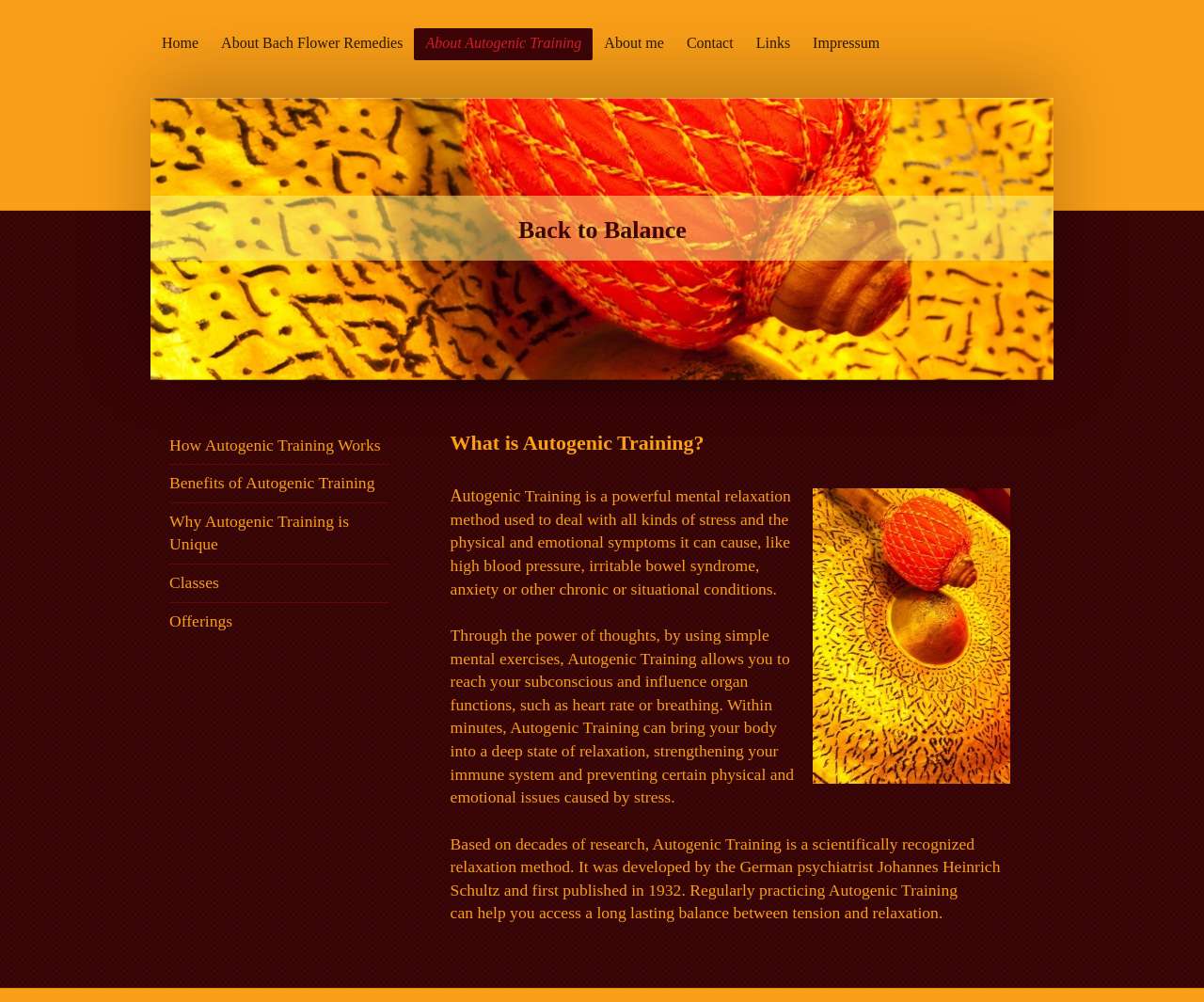Who developed Autogenic Training?
Refer to the screenshot and respond with a concise word or phrase.

Johannes Heinrich Schultz